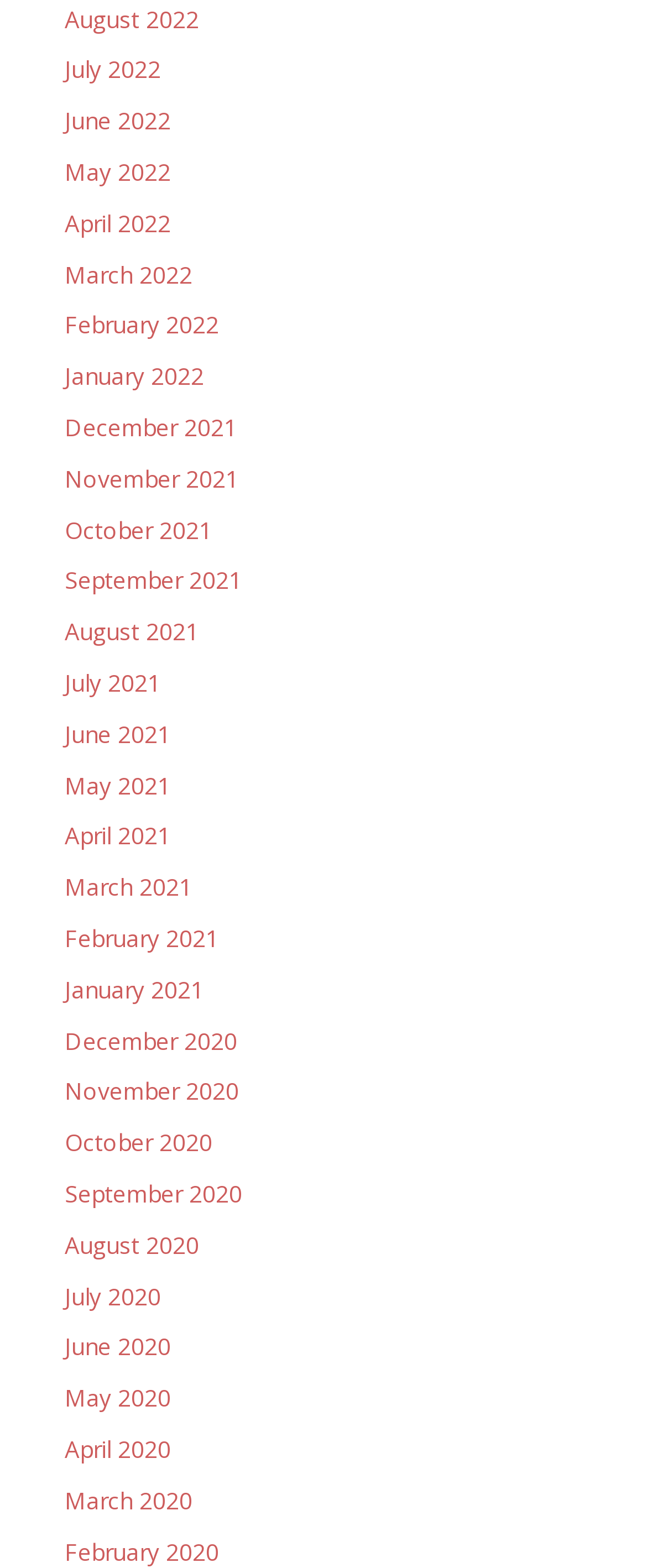How many years are represented in the list of months?
Please respond to the question with as much detail as possible.

I can examine the list of links and see that there are three years represented: 2020, 2021, and 2022.